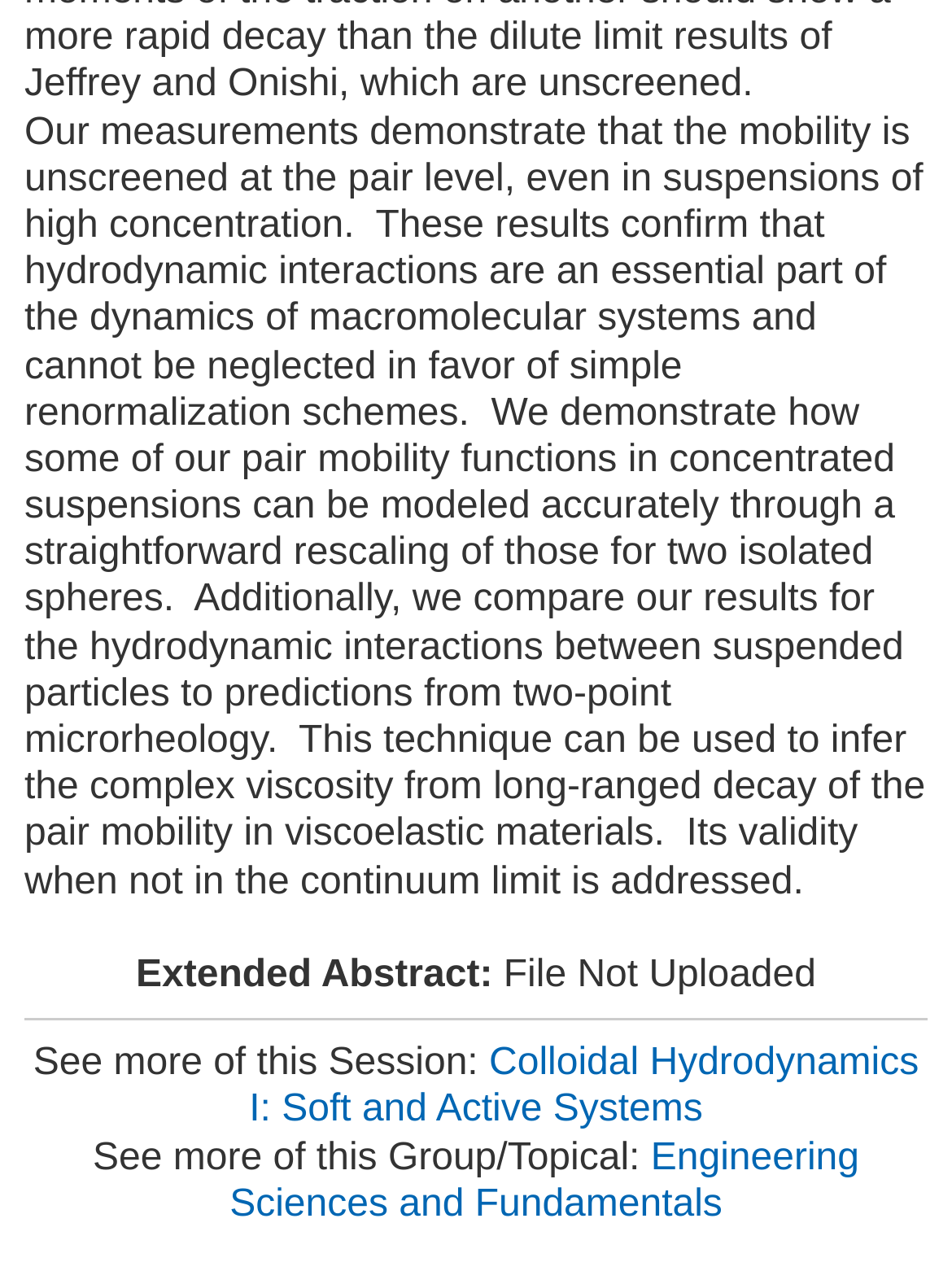What is the group/topical category of this session?
Give a one-word or short-phrase answer derived from the screenshot.

Engineering Sciences and Fundamentals